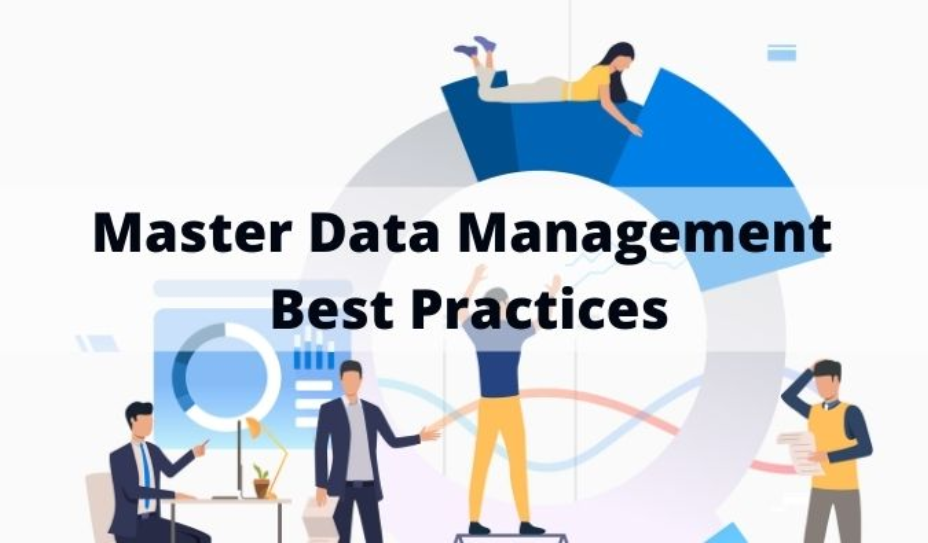What do the charts and pie segments in the background represent?
Give a one-word or short phrase answer based on the image.

Data organization and workflow integration